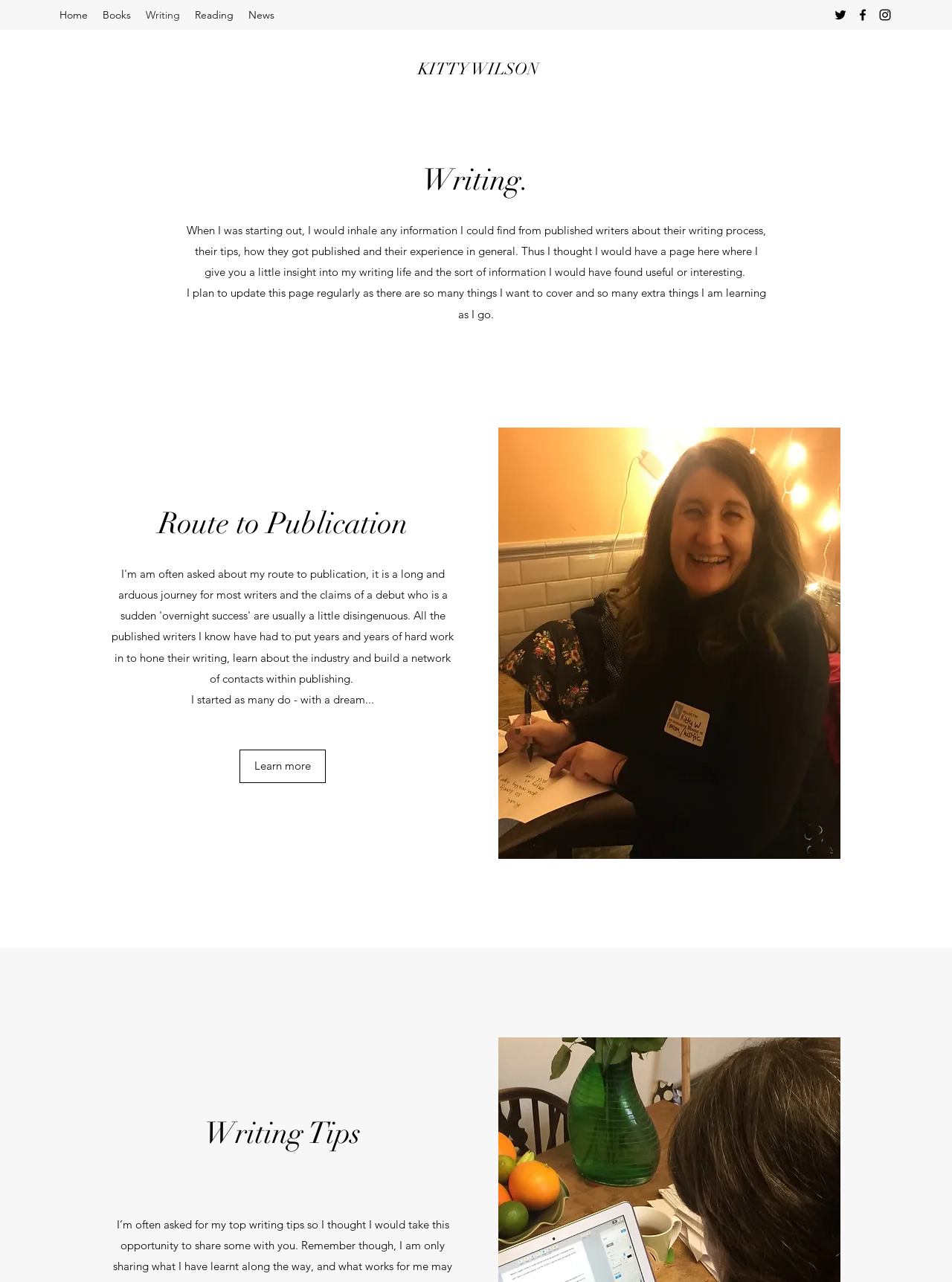Provide a single word or phrase answer to the question: 
What is the author's plan for this webpage?

Update regularly